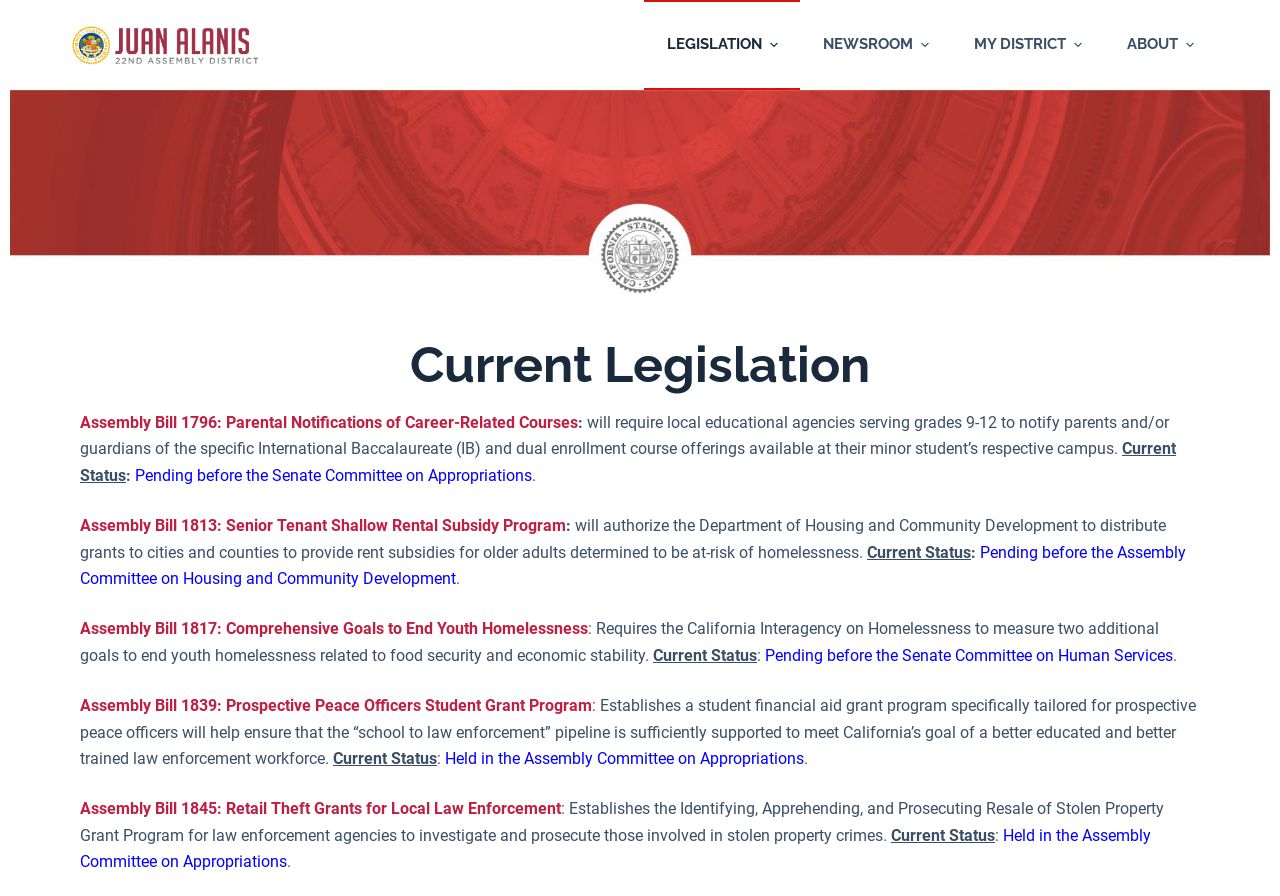How many Assembly Bills are listed on this webpage?
By examining the image, provide a one-word or phrase answer.

5